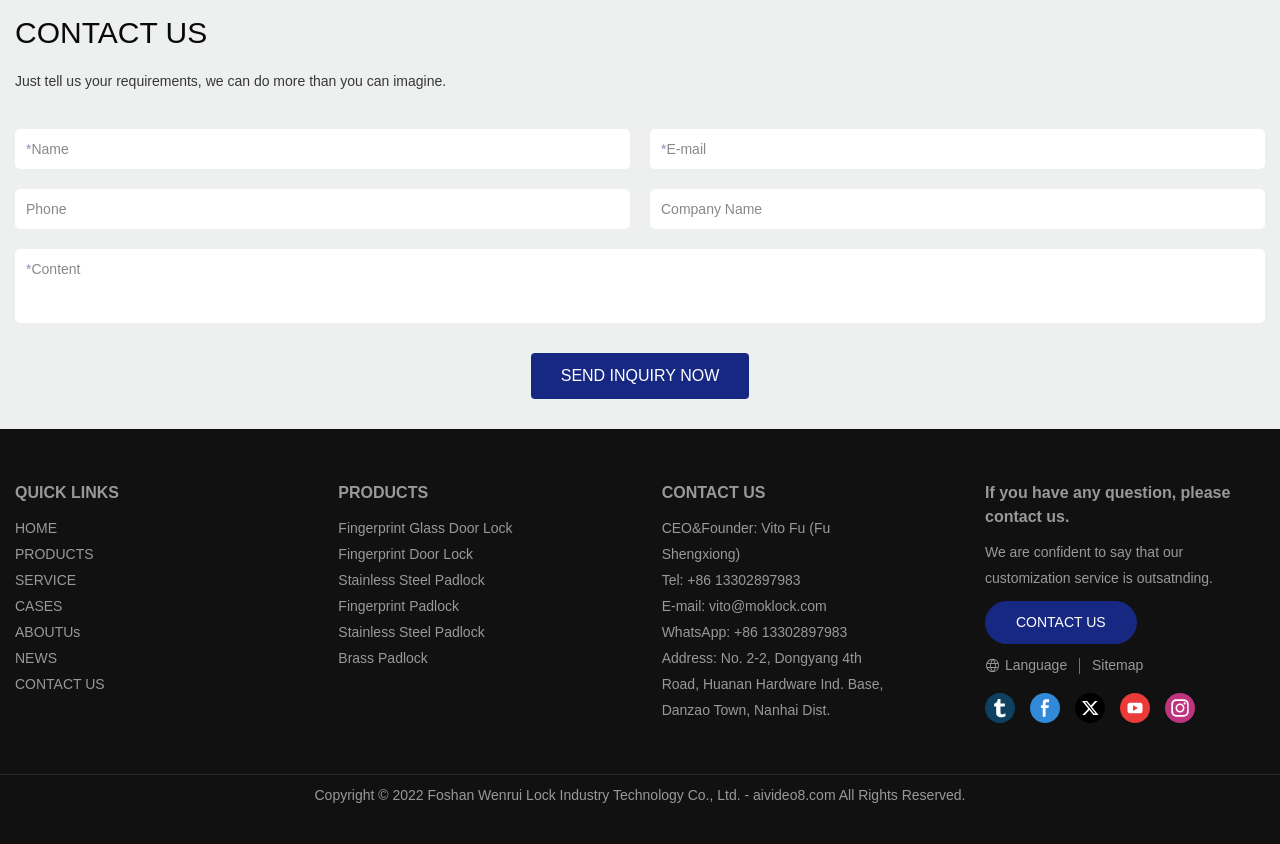Using the format (top-left x, top-left y, bottom-right x, bottom-right y), and given the element description, identify the bounding box coordinates within the screenshot: SERVICE

[0.012, 0.677, 0.06, 0.696]